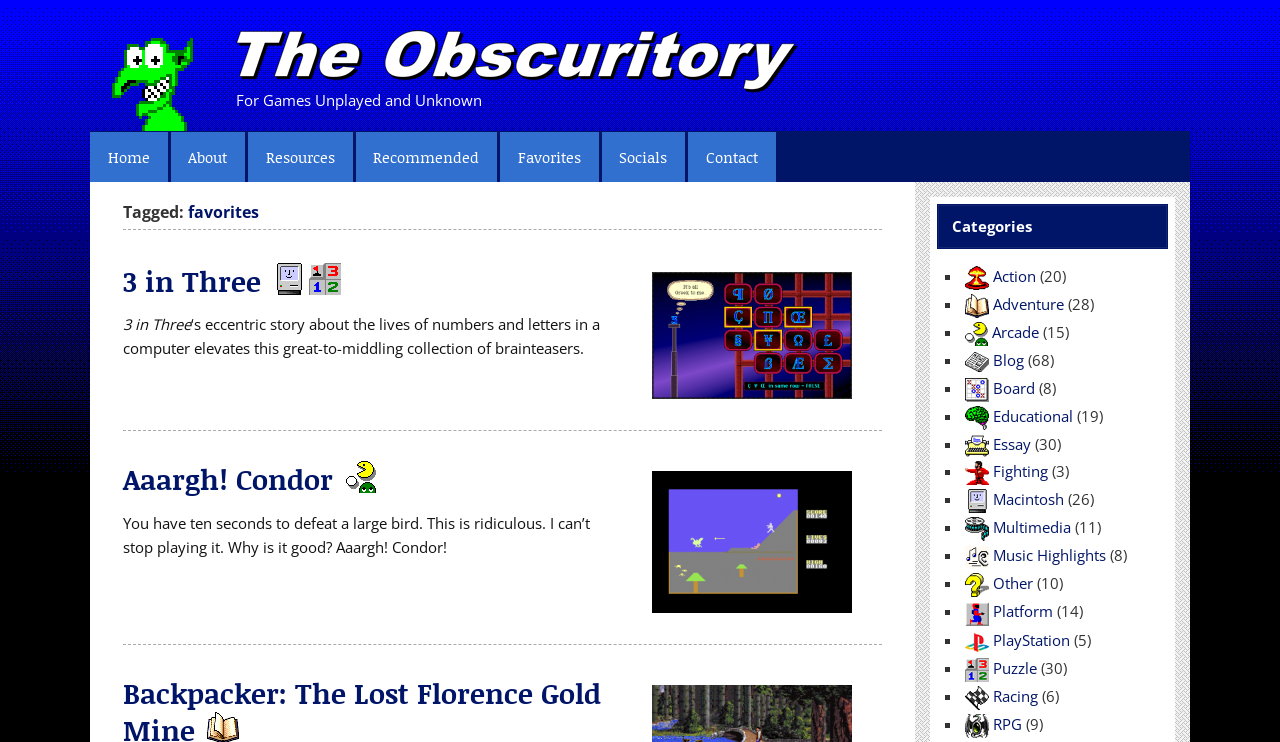Please identify the bounding box coordinates of the element's region that I should click in order to complete the following instruction: "Browse the 'Arcade' category". The bounding box coordinates consist of four float numbers between 0 and 1, i.e., [left, top, right, bottom].

[0.754, 0.434, 0.812, 0.461]